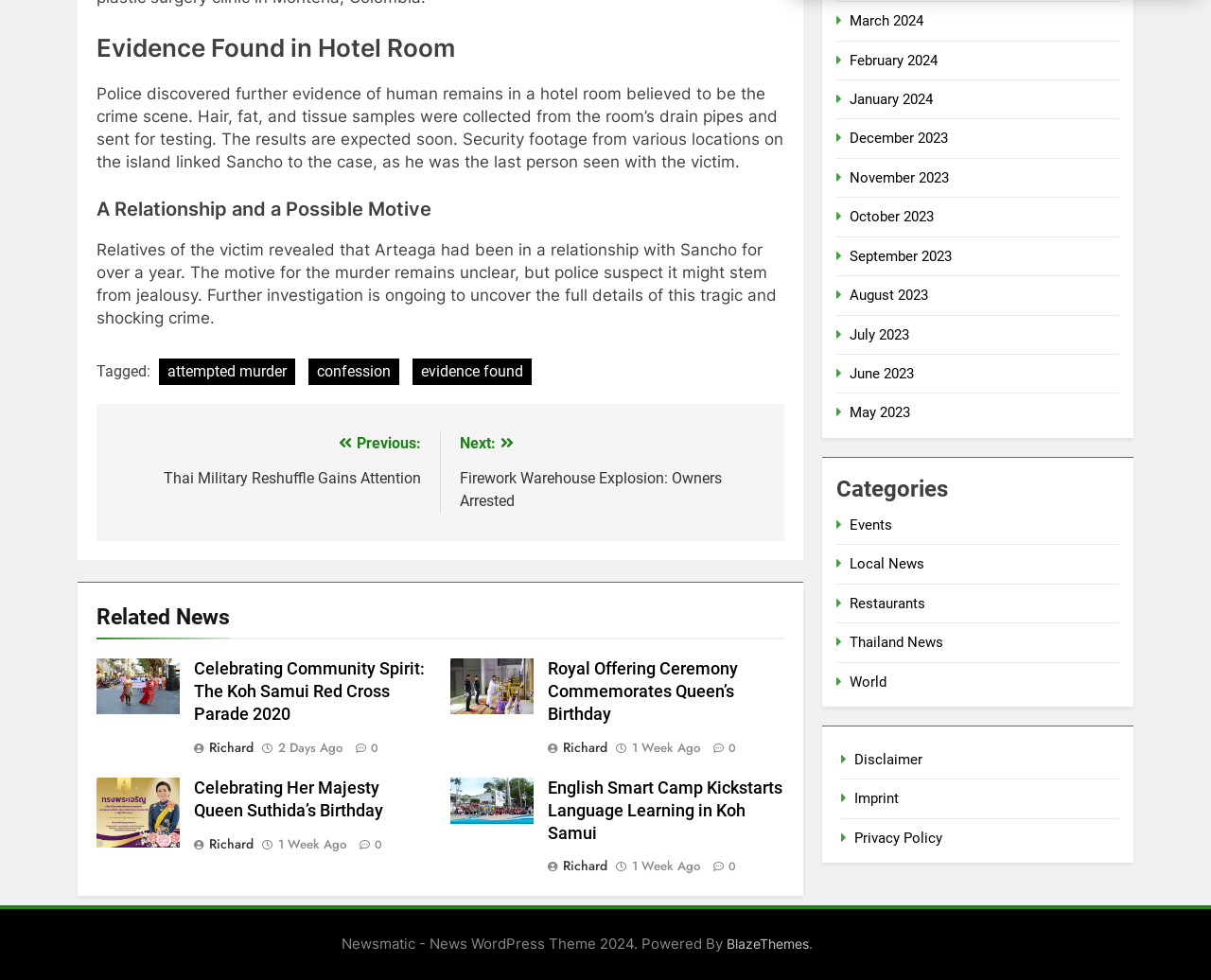Answer the question using only one word or a concise phrase: How many links are in the 'Related News' section?

4